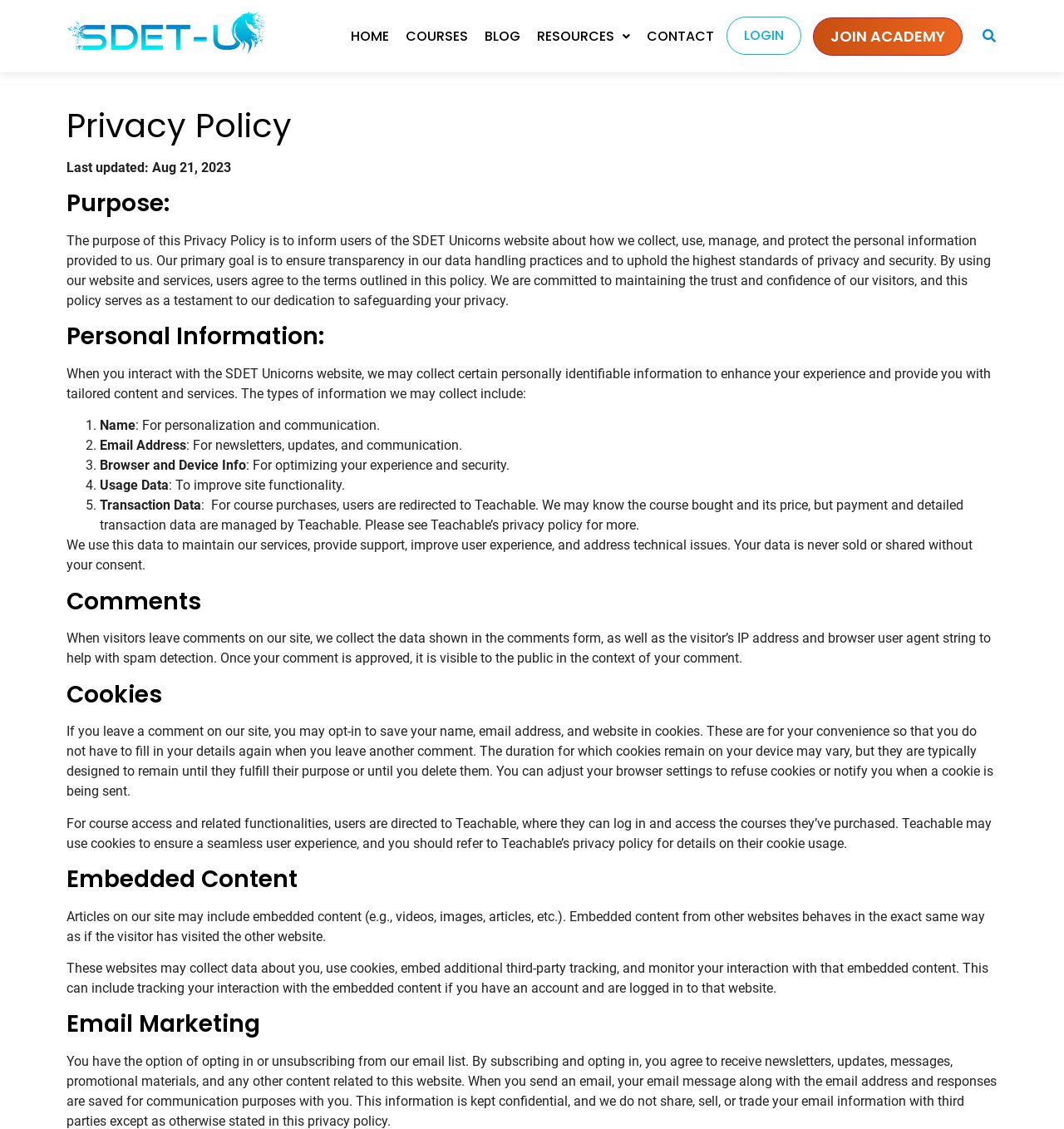Provide an in-depth caption for the contents of the webpage.

This webpage is about the Privacy Policy of SDET Unicorns. At the top, there is a navigation menu with 7 links: '', 'HOME', 'COURSES', 'BLOG', 'RESOURCES', 'CONTACT', and 'LOGIN', followed by a search bar with a 'Search' button. 

Below the navigation menu, there is a heading 'Privacy Policy' and a text 'Last updated: Aug 21, 2023'. 

The main content of the webpage is divided into several sections, each with a heading. The first section is 'Purpose:', which explains the purpose of the Privacy Policy. 

The next section is 'Personal Information:', which lists the types of personal information that may be collected when interacting with the SDET Unicorns website, including name, email address, browser and device info, usage data, and transaction data. 

The following sections are 'Comments', 'Cookies', 'Embedded Content', and 'Email Marketing', each explaining how the website handles these aspects of user data. 

Throughout the webpage, there are no images, but there are several headings and blocks of text that provide detailed information about the website's privacy policy.